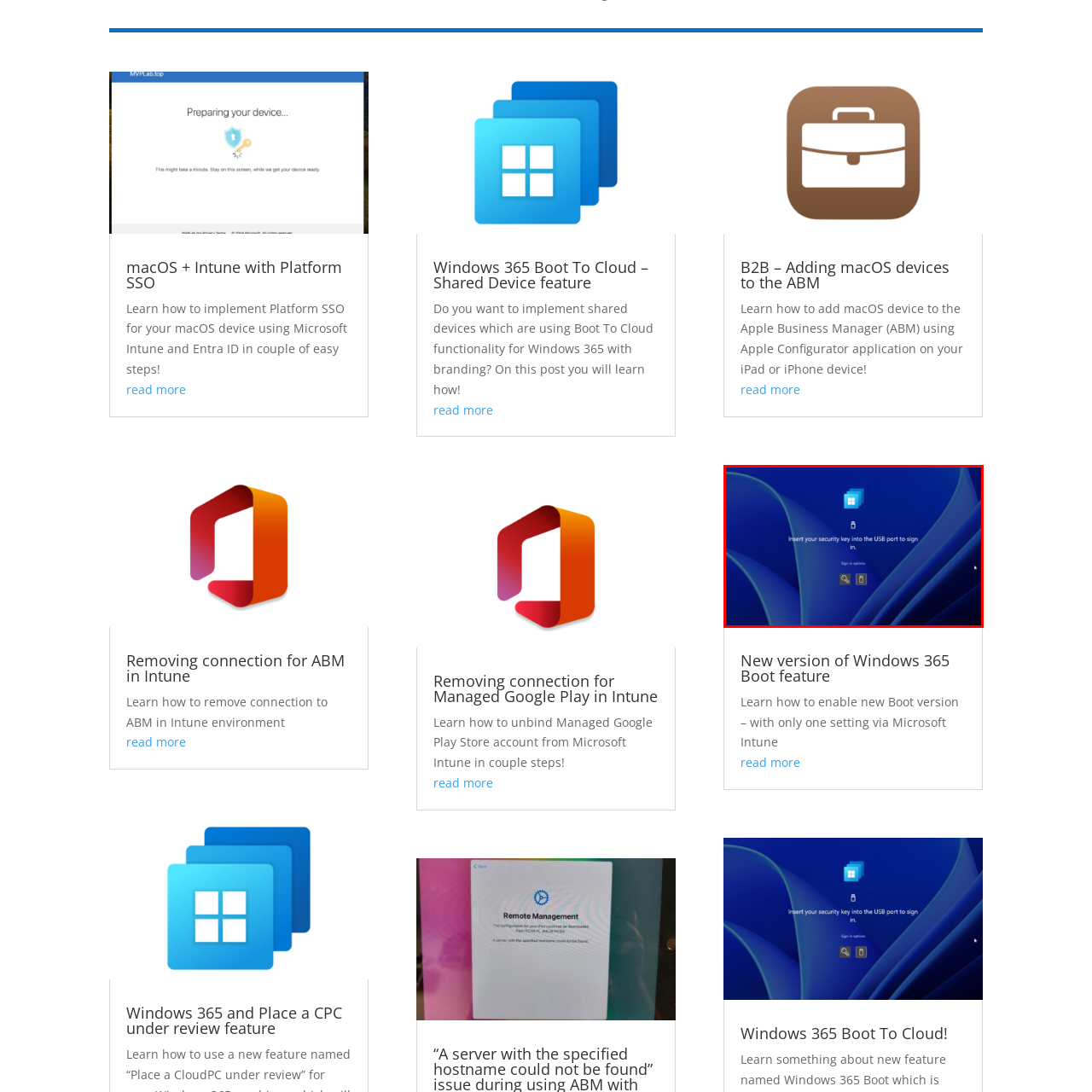Craft a detailed and vivid caption for the image that is highlighted by the red frame.

The image displays a vibrant blue screen with a modern interface that prompts users to log in by inserting their security key into a USB port. Prominent in the center is the instruction: "Insert your security key into the USB port to sign in." Just below this message are options, including a magnifying glass icon and a mobile phone icon, likely suggesting different sign-in methods. This image is associated with the topic of security sign-in procedures on Windows 365, highlighting the integration of security keys for enhanced user authentication in a Microsoft Intune environment.